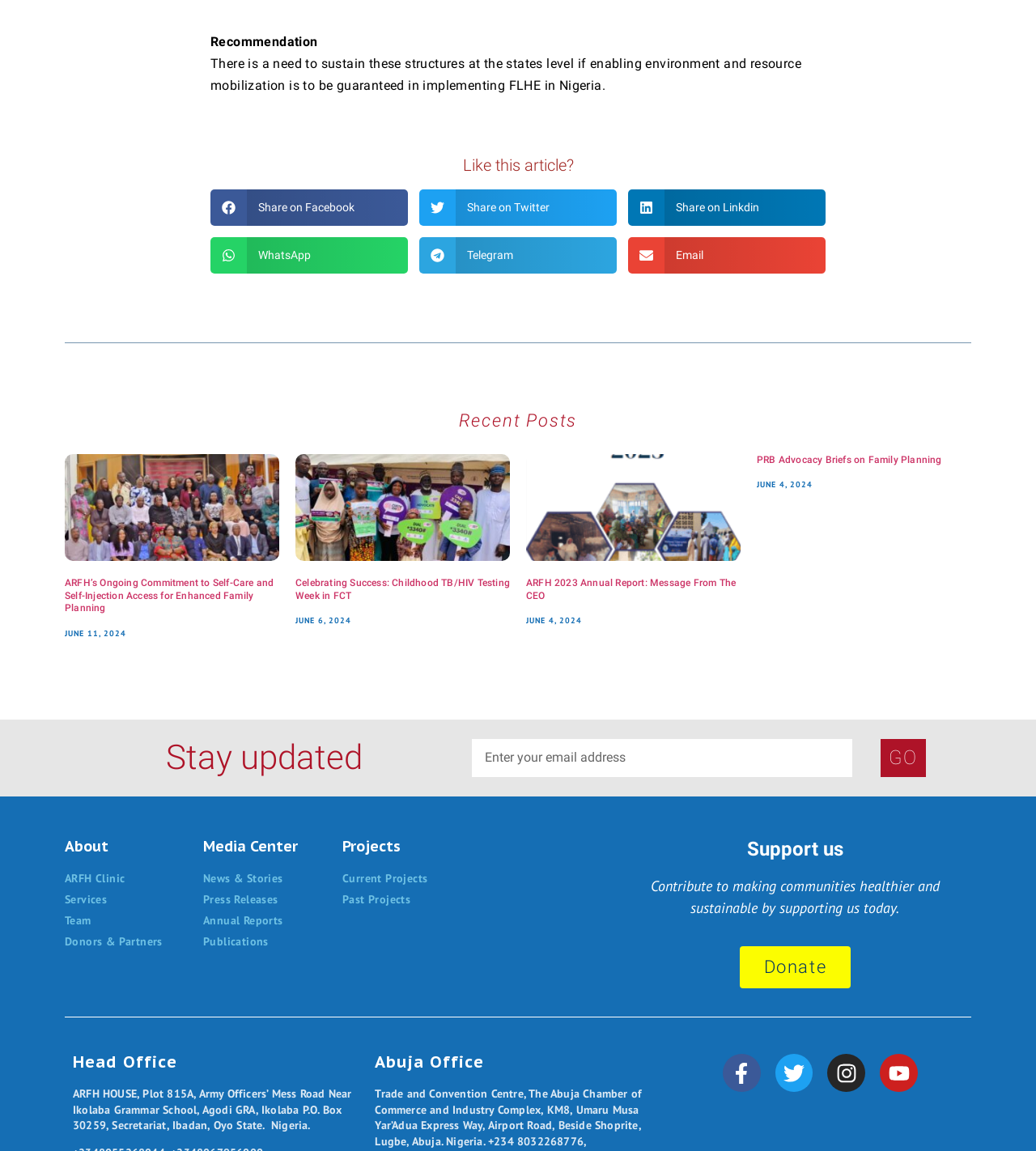Pinpoint the bounding box coordinates of the clickable element needed to complete the instruction: "Subscribe to the newsletter". The coordinates should be provided as four float numbers between 0 and 1: [left, top, right, bottom].

[0.455, 0.642, 0.823, 0.675]